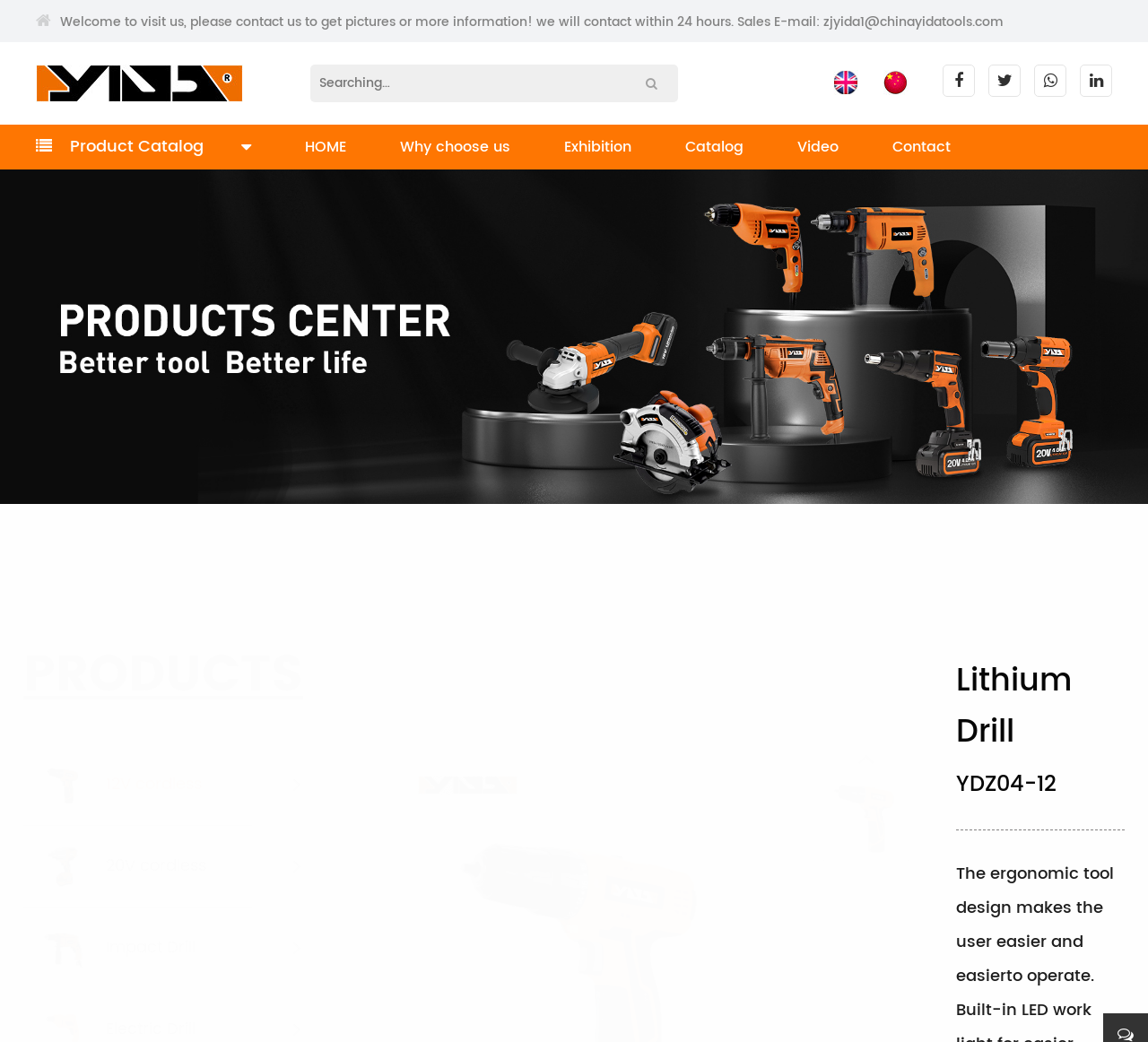Please specify the bounding box coordinates of the clickable section necessary to execute the following command: "Learn about Lithium Drill".

[0.832, 0.629, 0.98, 0.727]